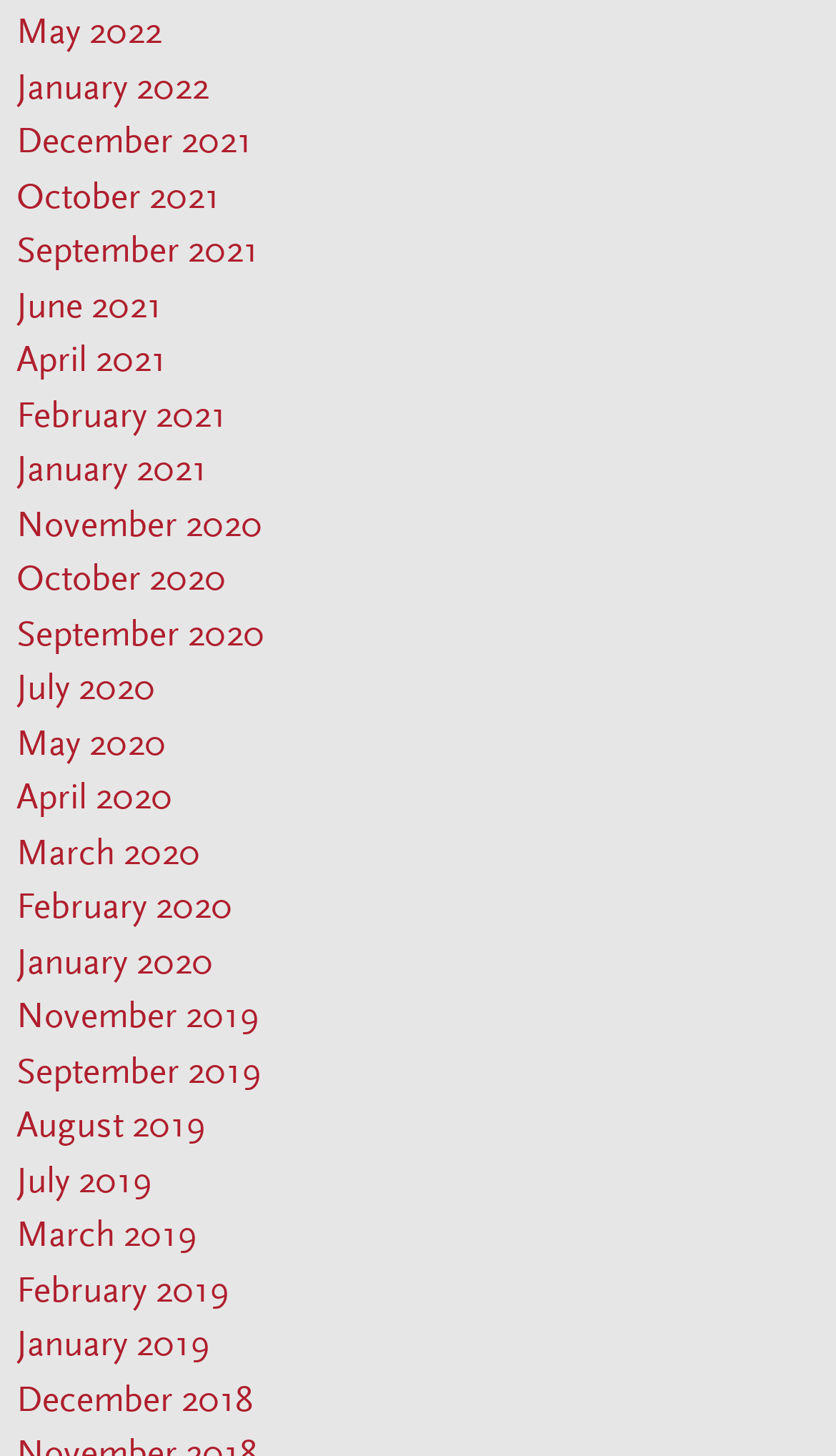Locate the bounding box coordinates of the area to click to fulfill this instruction: "view July 2019". The bounding box should be presented as four float numbers between 0 and 1, in the order [left, top, right, bottom].

[0.02, 0.795, 0.182, 0.824]